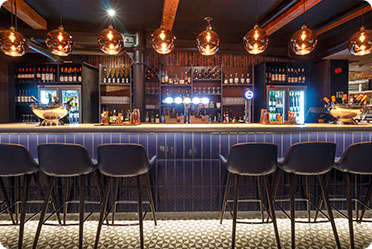Offer an in-depth caption that covers the entire scene depicted in the image.

The image depicts a stylish, modern bar featuring a long counter with several black high-backed stools arranged neatly in front. Illuminated by elegant pendant lights, the bar's ambiance is enhanced by warm tones and a well-organized display of various alcoholic beverages on shelves behind the counter. The background showcases a vibrant collection of drinks, indicating a well-stocked establishment, suitable for social gatherings or a casual night out. This setting complements discussions about legal matters concerning establishments that serve alcohol, particularly in light of recent rulings related to alcohol service and responsibility.